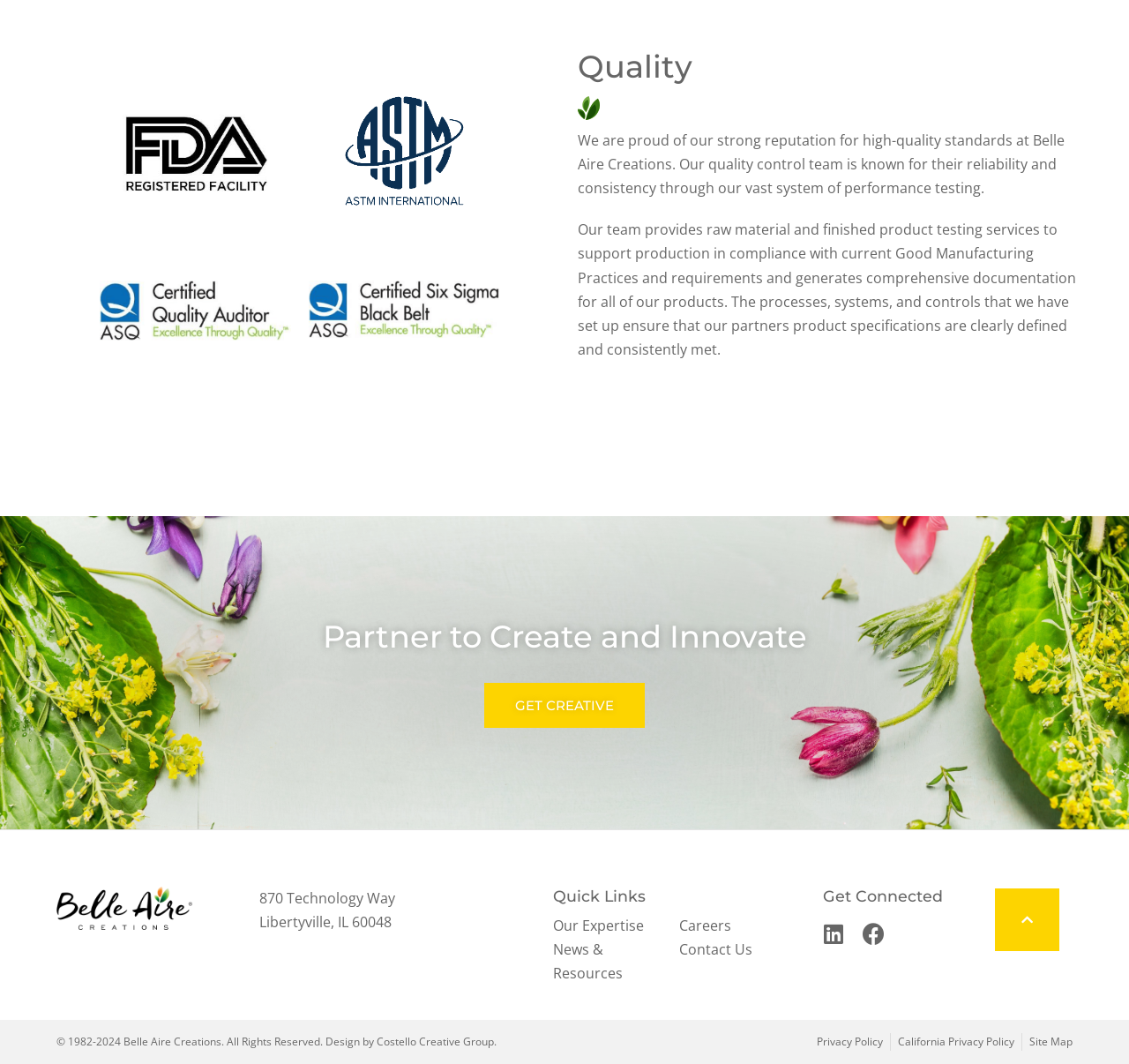Please specify the bounding box coordinates of the clickable region to carry out the following instruction: "Visit 'Our Expertise'". The coordinates should be four float numbers between 0 and 1, in the format [left, top, right, bottom].

[0.49, 0.859, 0.586, 0.881]